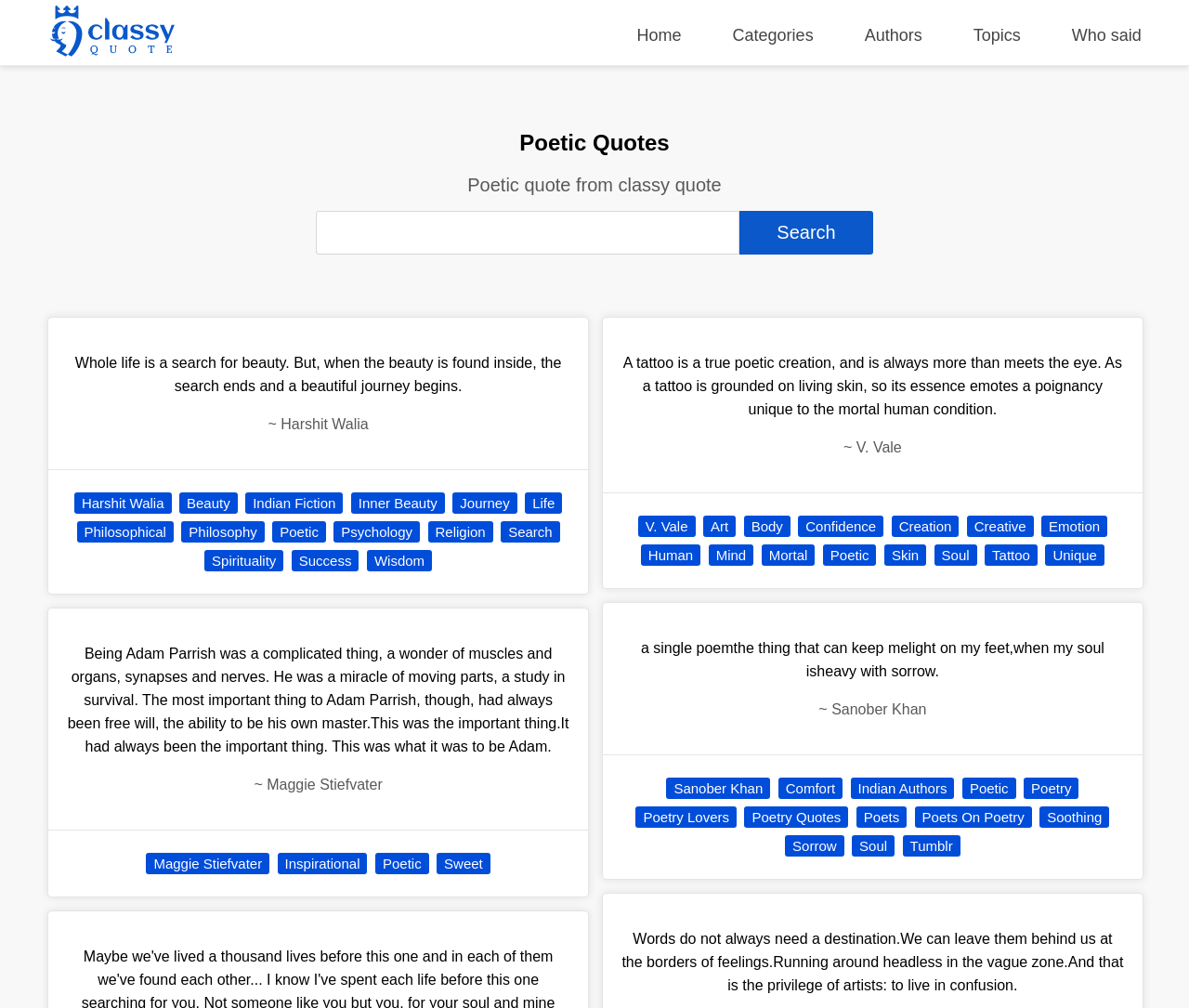Show the bounding box coordinates of the element that should be clicked to complete the task: "Explore the topic of beauty".

[0.151, 0.489, 0.2, 0.51]